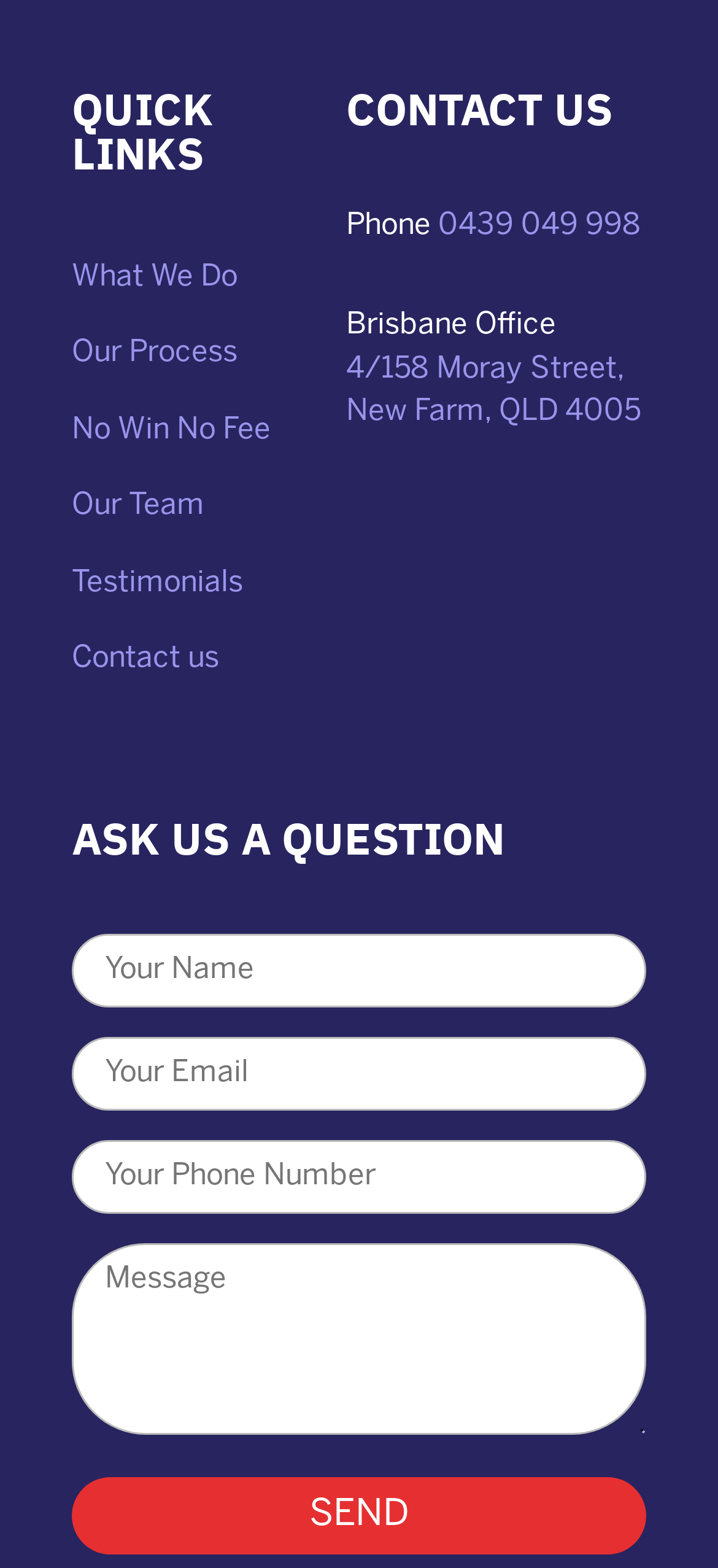Using the given element description, provide the bounding box coordinates (top-left x, top-left y, bottom-right x, bottom-right y) for the corresponding UI element in the screenshot: name="your-email" placeholder="Your Email"

[0.1, 0.662, 0.9, 0.709]